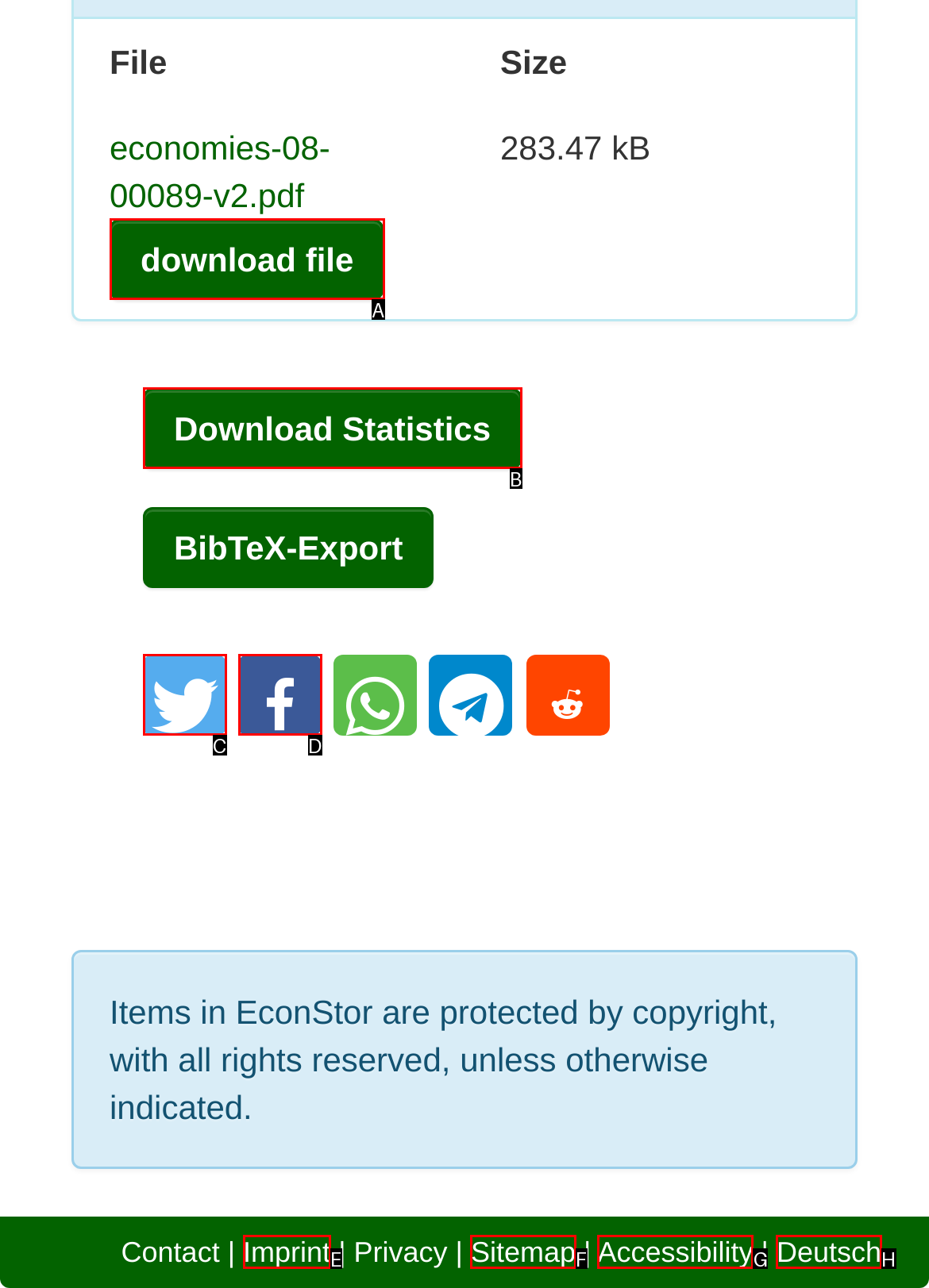Choose the letter that best represents the description: Academic Policies & Procedures. Provide the letter as your response.

None